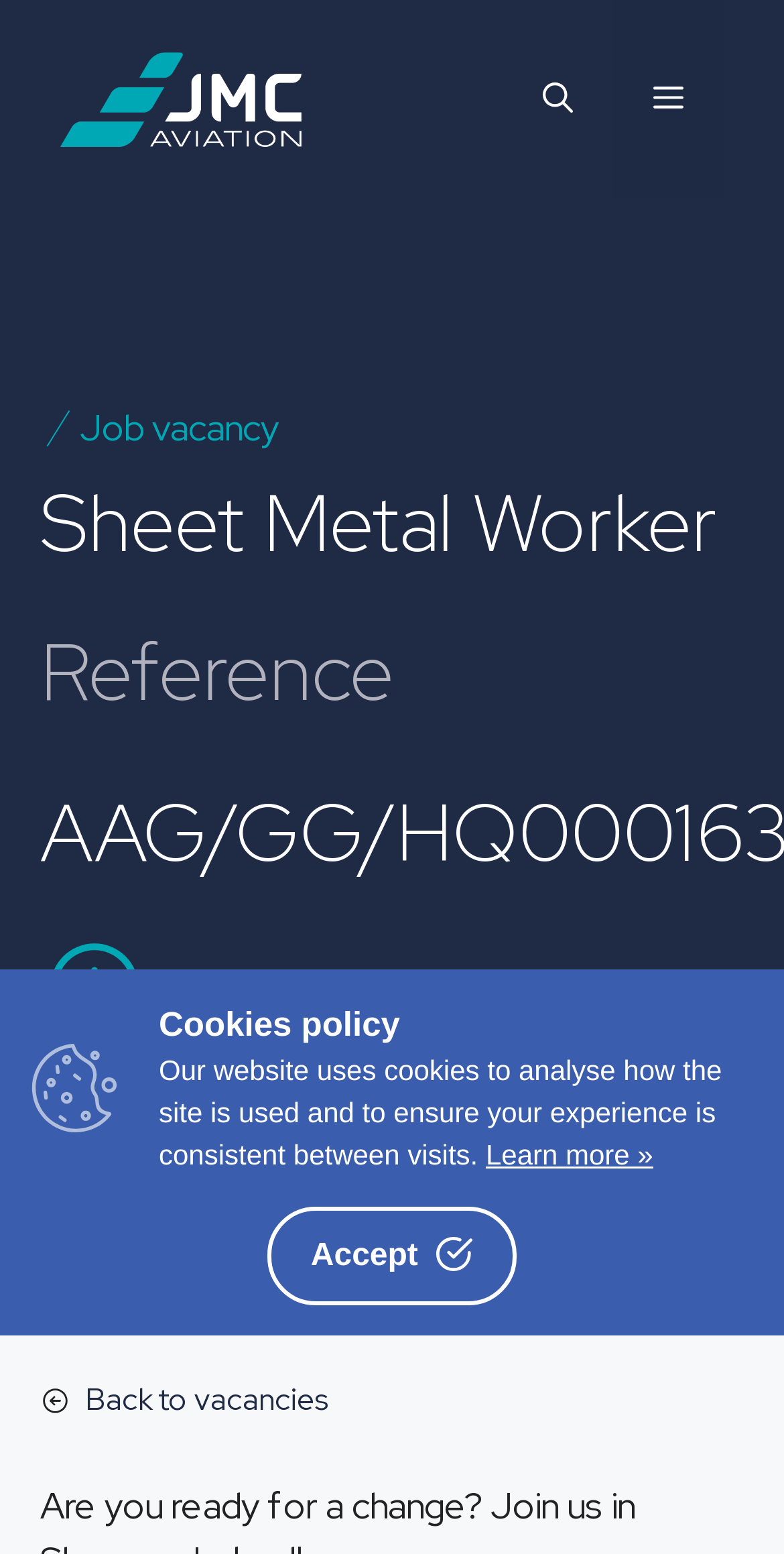Give a detailed account of the webpage's layout and content.

The webpage appears to be a job vacancy page for a Sheet Metal Worker position at JMC Aviation in Shannon, Ireland. At the top of the page, there is a banner with the company name "JMC Aviation" and its logo. To the right of the banner, there is a navigation menu with buttons for search and menu options.

Below the banner, there is a heading that reads "Sheet Metal Worker" and a reference number. Underneath, there is a link with an image, possibly a "Share" or "Apply" button. Further down, there is a small image, likely a social media icon or a rating symbol.

On the left side of the page, there is a section with a "Job vacancy" label and a heading that reads "Sheet Metal Worker". Below this, there is a paragraph of text describing the job vacancy, but the exact content is not specified.

At the bottom of the page, there is a section related to cookies policy, with a heading and a paragraph of text explaining how the website uses cookies. There is also a "Learn more" link and an "Accept" button with a tick icon.

There are several images on the page, including the company logo, social media icons, and possibly a rating symbol or a "Share" button. The overall layout is organized, with clear headings and concise text.